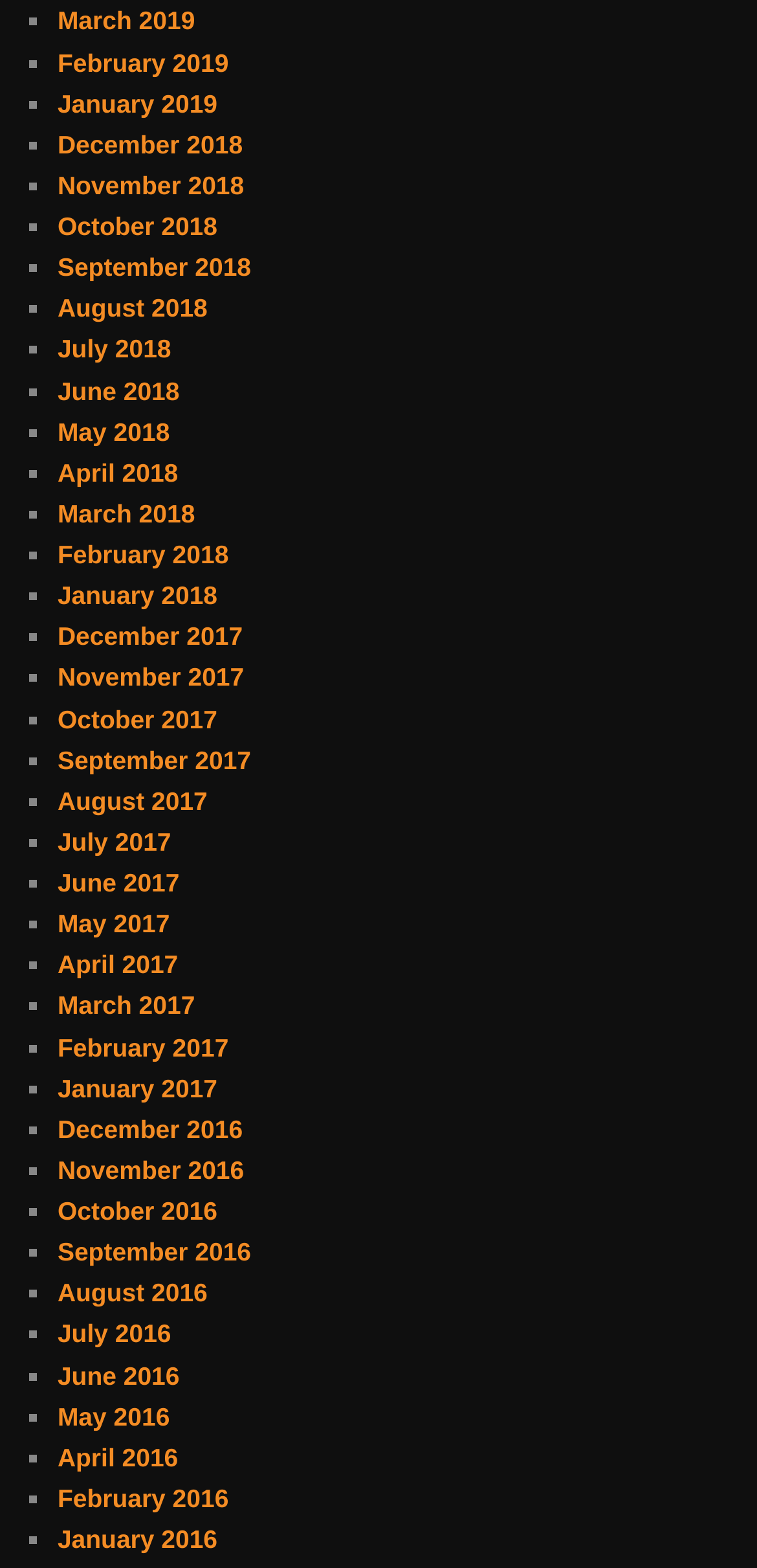Pinpoint the bounding box coordinates for the area that should be clicked to perform the following instruction: "View February 2018".

[0.076, 0.344, 0.302, 0.363]